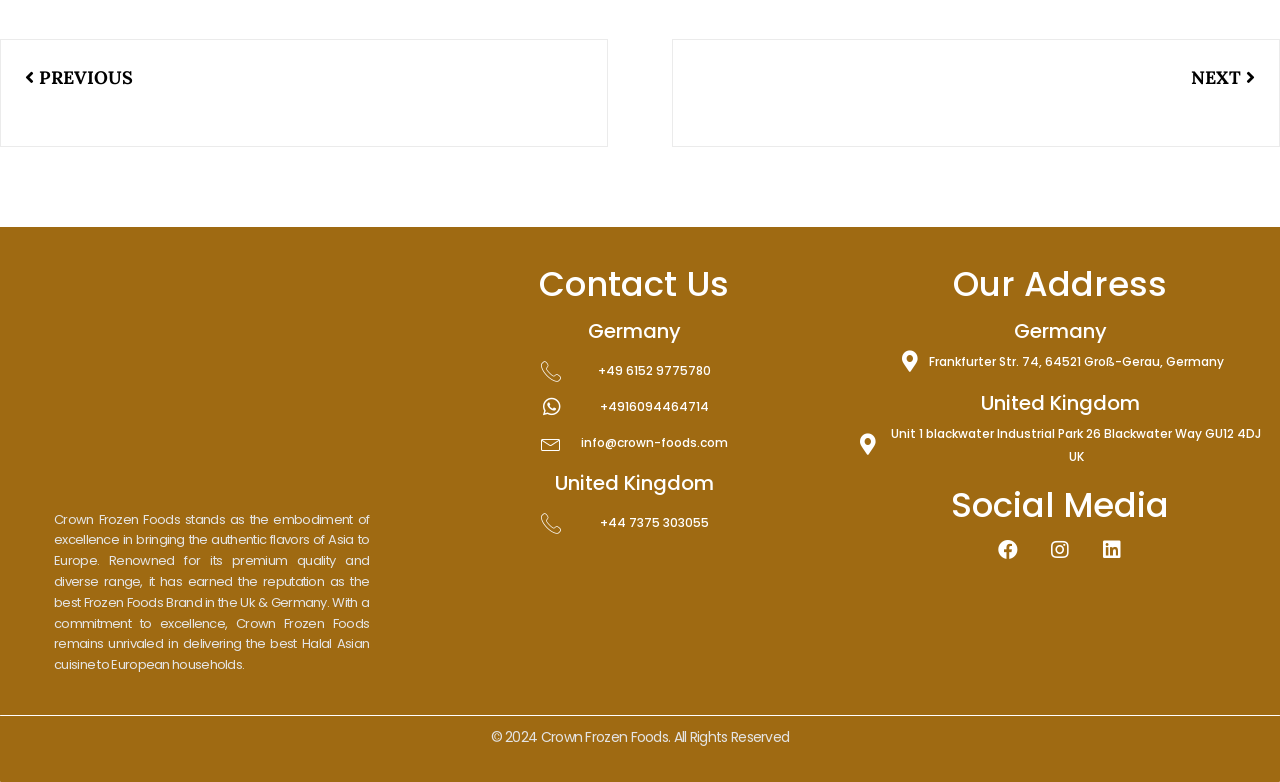What is the company's slogan?
Offer a detailed and full explanation in response to the question.

The company's slogan is not explicitly stated, but based on the description 'Crown Frozen Foods stands as the embodiment of excellence in bringing the authentic flavors of Asia to Europe', we can infer that the company's slogan is related to bringing authentic flavors of Asia.